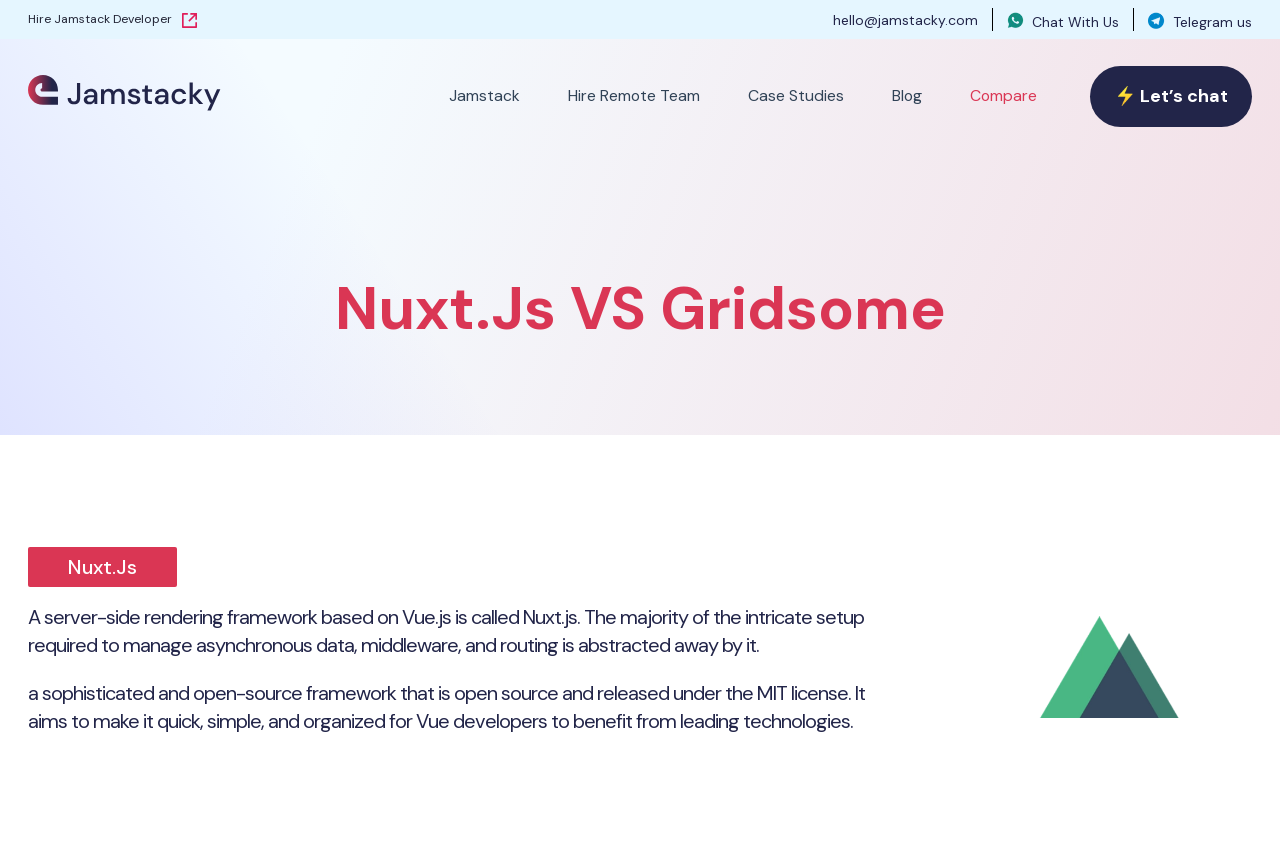Please provide a one-word or short phrase answer to the question:
What is the license of Nuxt.js?

MIT license